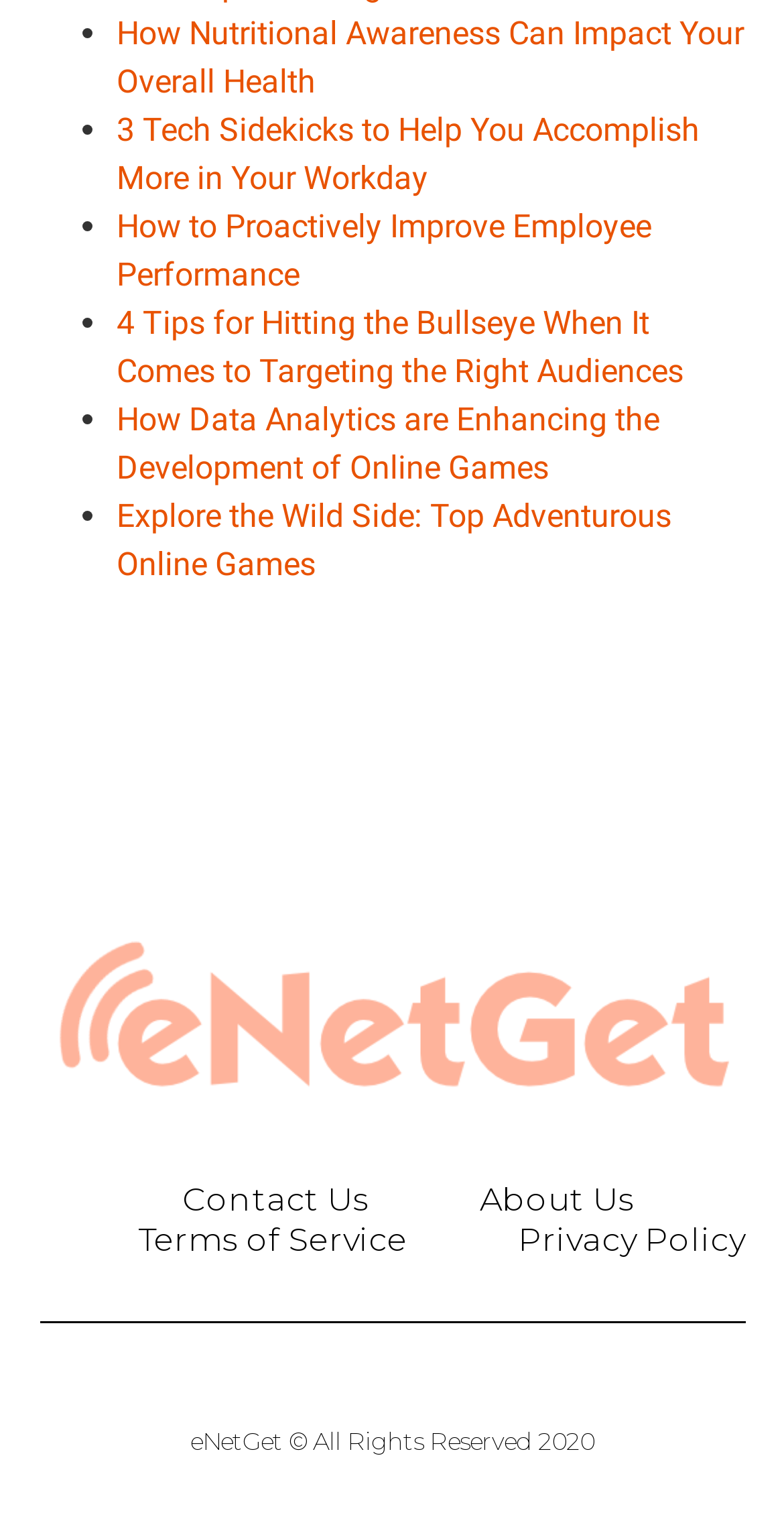Reply to the question with a single word or phrase:
What is the name of the website?

eNetGet